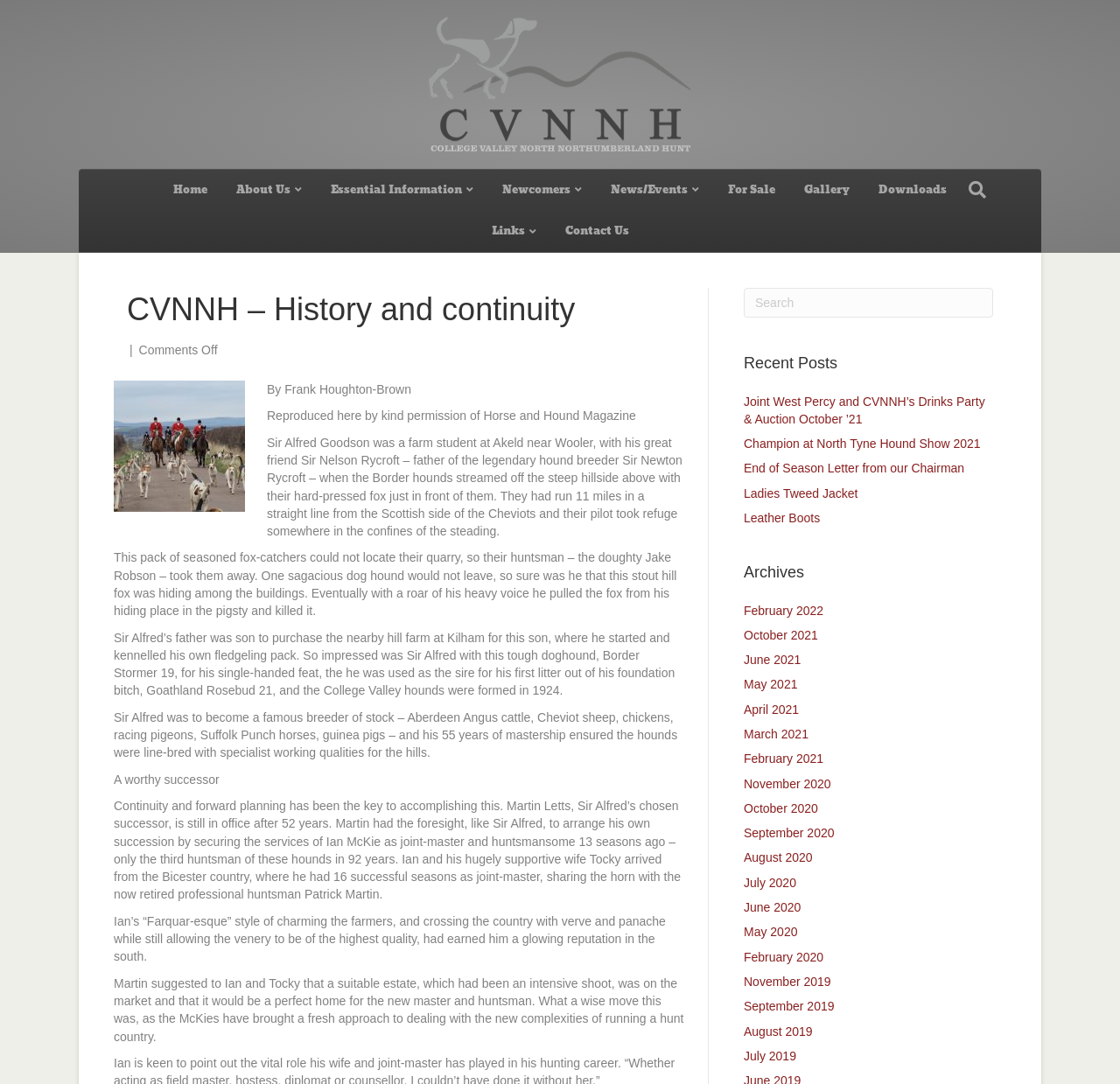What is the name of the pack of hounds mentioned in the article?
Answer the question with a single word or phrase by looking at the picture.

College Valley hounds